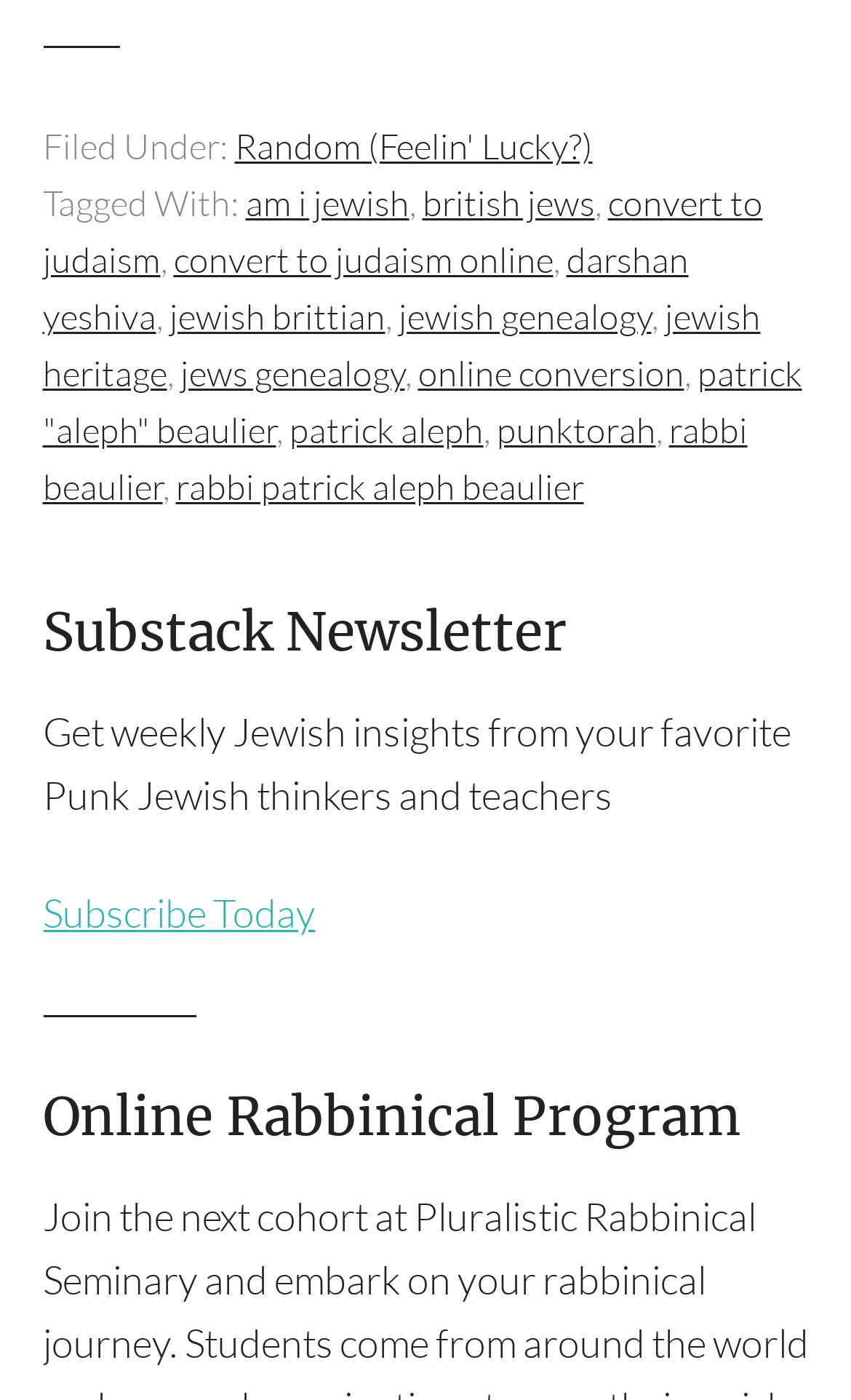Determine the bounding box coordinates of the section I need to click to execute the following instruction: "read more about self love and healthy boundaries". Provide the coordinates as four float numbers between 0 and 1, i.e., [left, top, right, bottom].

None